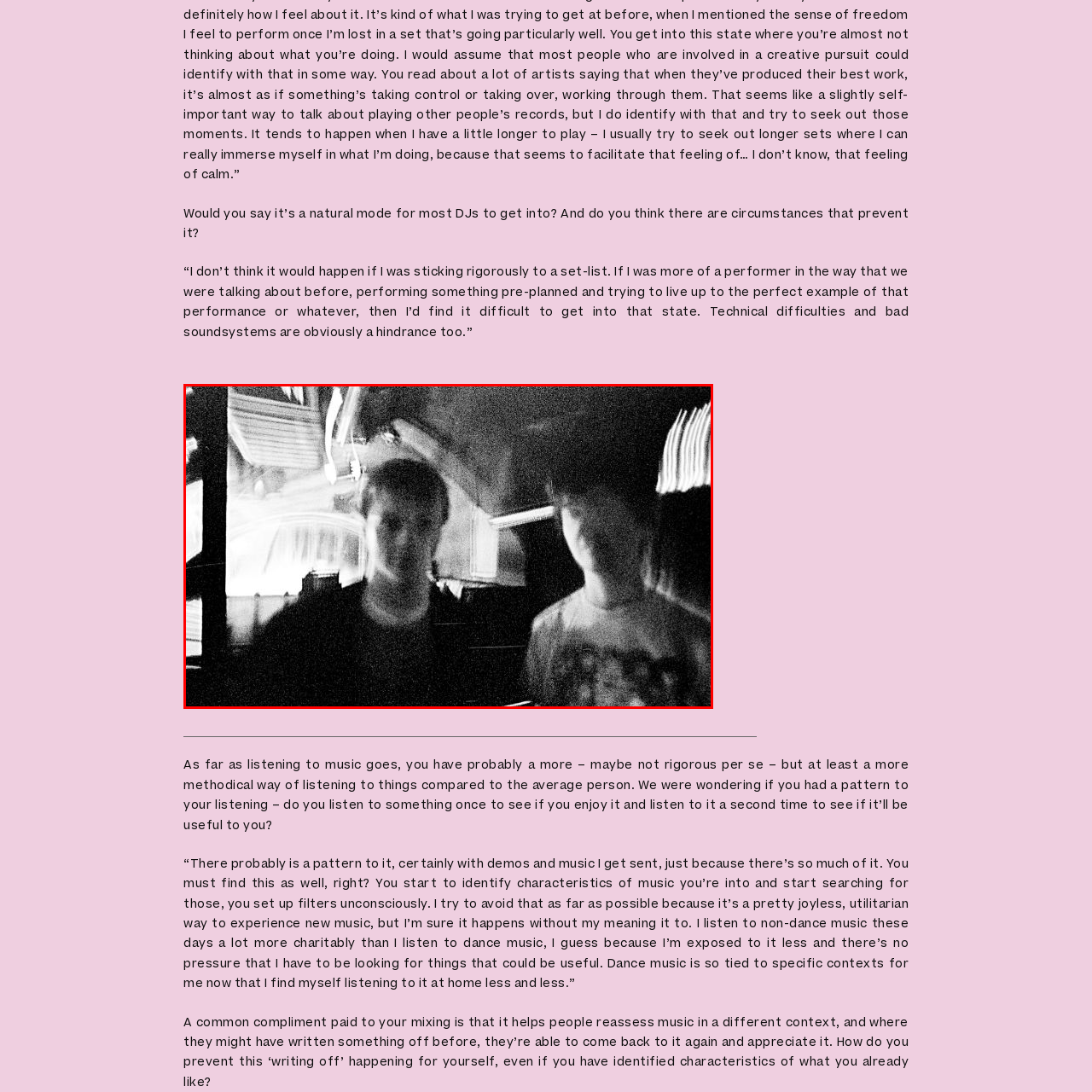Offer a comprehensive narrative for the image inside the red bounding box.

The image captures a moody and atmospheric scene, featuring two individuals standing close together, slightly blurred, creating an impression of movement or spontaneity. The setting suggests a nightlife environment, possibly a music venue or club, illuminated by low, diffused lighting. The background features abstract light patterns, hinting at a lively atmosphere typical of dance music performances.

This photo ties into the surrounding text discussing the nuances of DJing and music appreciation, with references to the challenges and joy of music listening. It reflects themes of performance and the exploration of sound within the context of DJ culture, where spontaneity and technical difficulties can significantly impact the experience. The figures in the image could represent artists or fans deeply engaged in the moment, embodying the essence of live music interactions.